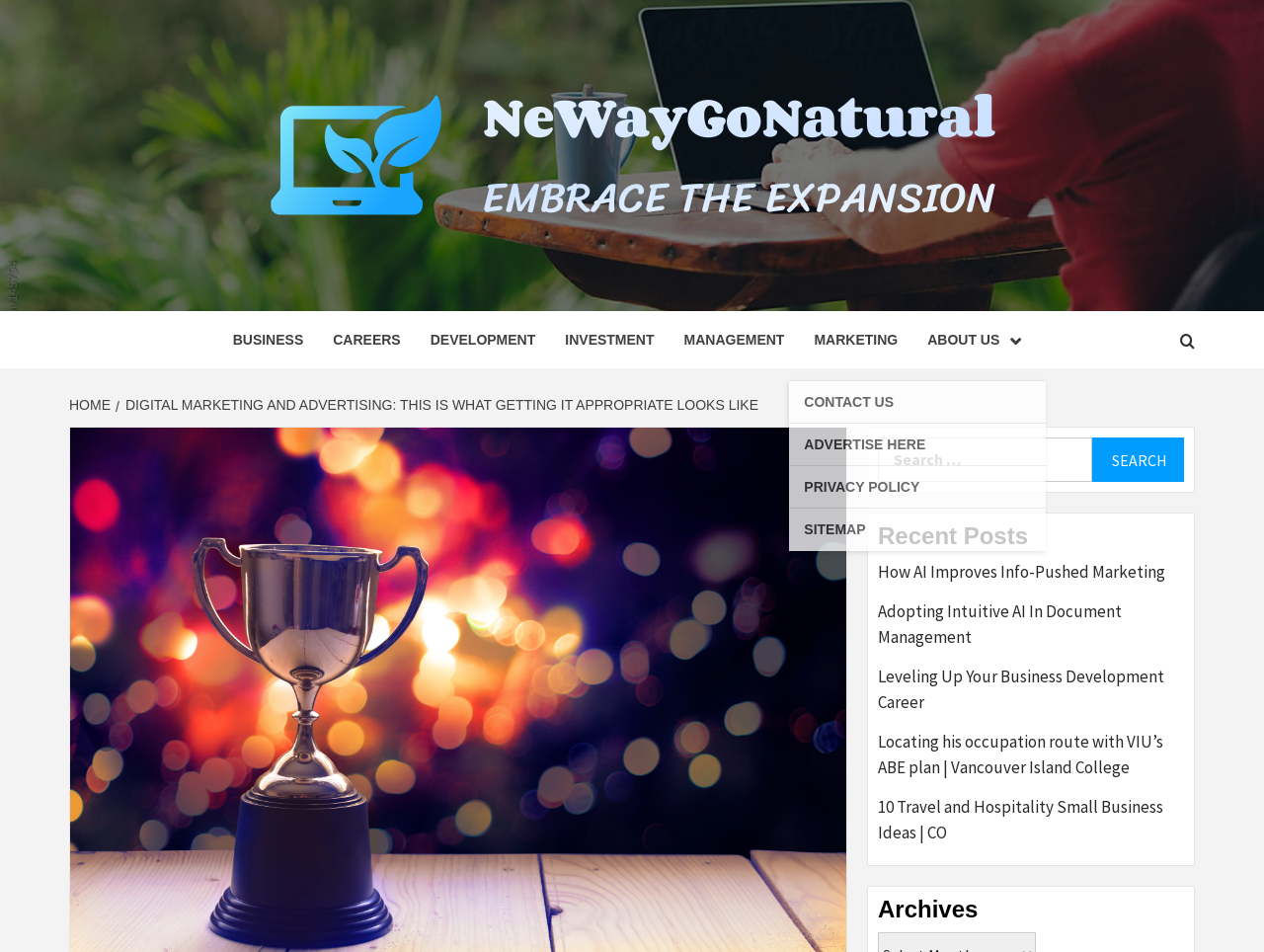What is the last archive listed?
Please provide a comprehensive answer to the question based on the webpage screenshot.

The archives are listed under the 'Archives' heading, but there are no specific archives listed, so it is not possible to determine the last archive.